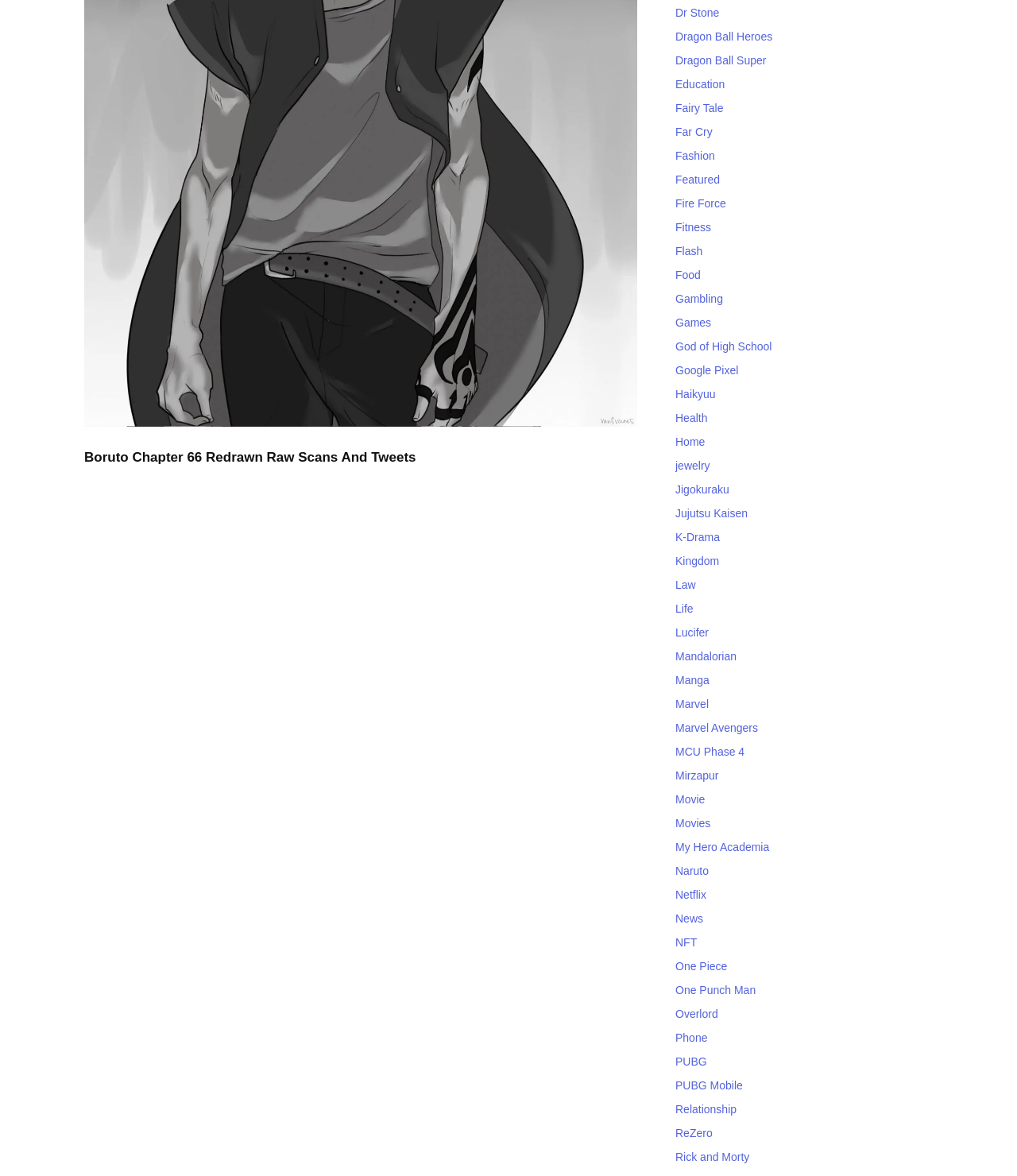What is the position of 'Boruto Chapter 66 Redrawn Raw Scans And Tweets' relative to the other categories?
Refer to the image and provide a thorough answer to the question.

According to the bounding box coordinates, 'Boruto Chapter 66 Redrawn Raw Scans And Tweets' has a y1 value of 0.381, which is smaller than the y1 values of the other link elements. Therefore, it is located at the top of the webpage, above the other categories.